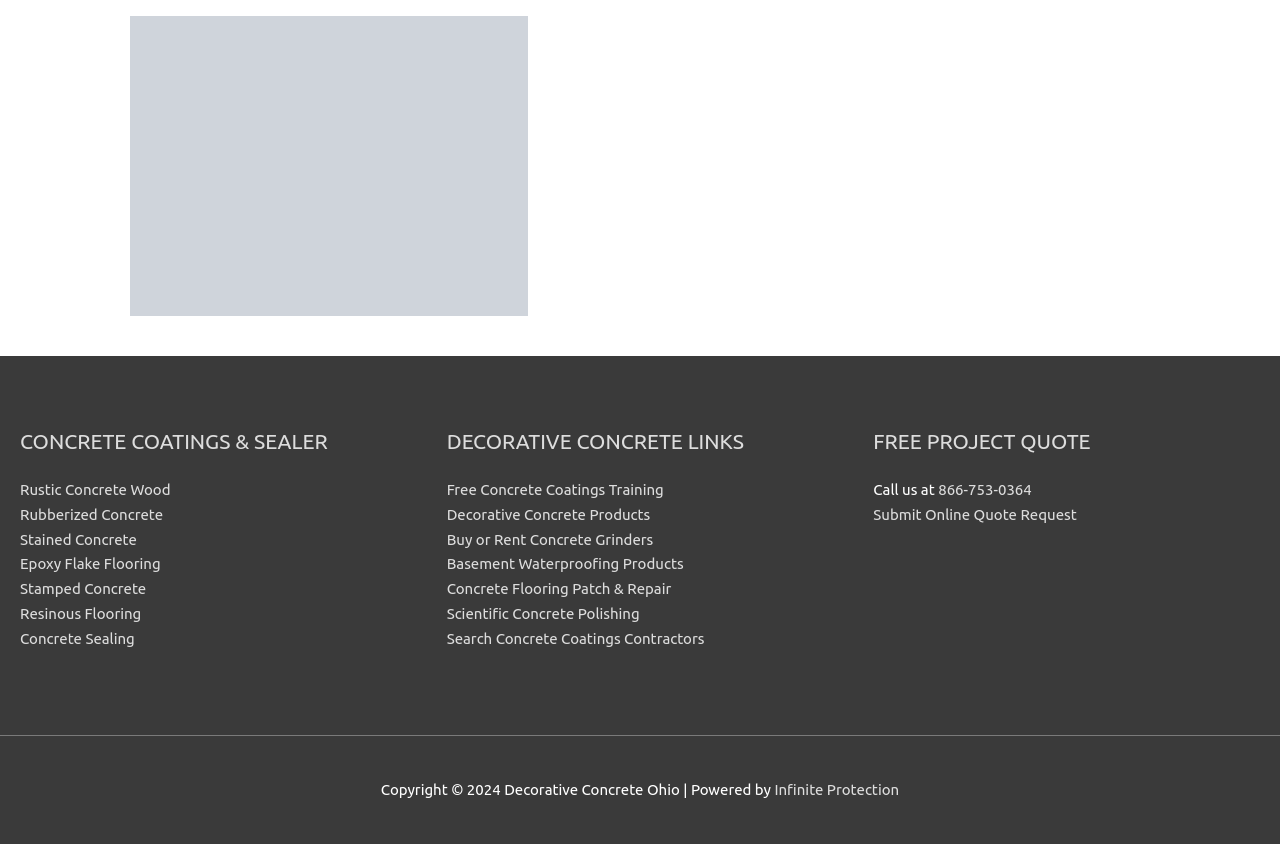How can I get a project quote?
Respond to the question with a well-detailed and thorough answer.

I found a section on the webpage with the heading 'FREE PROJECT QUOTE' which provides two options to get a project quote: calling the phone number 866-753-0364 or submitting an online quote request. This indicates that users can get a project quote by either calling the provided phone number or submitting an online request.